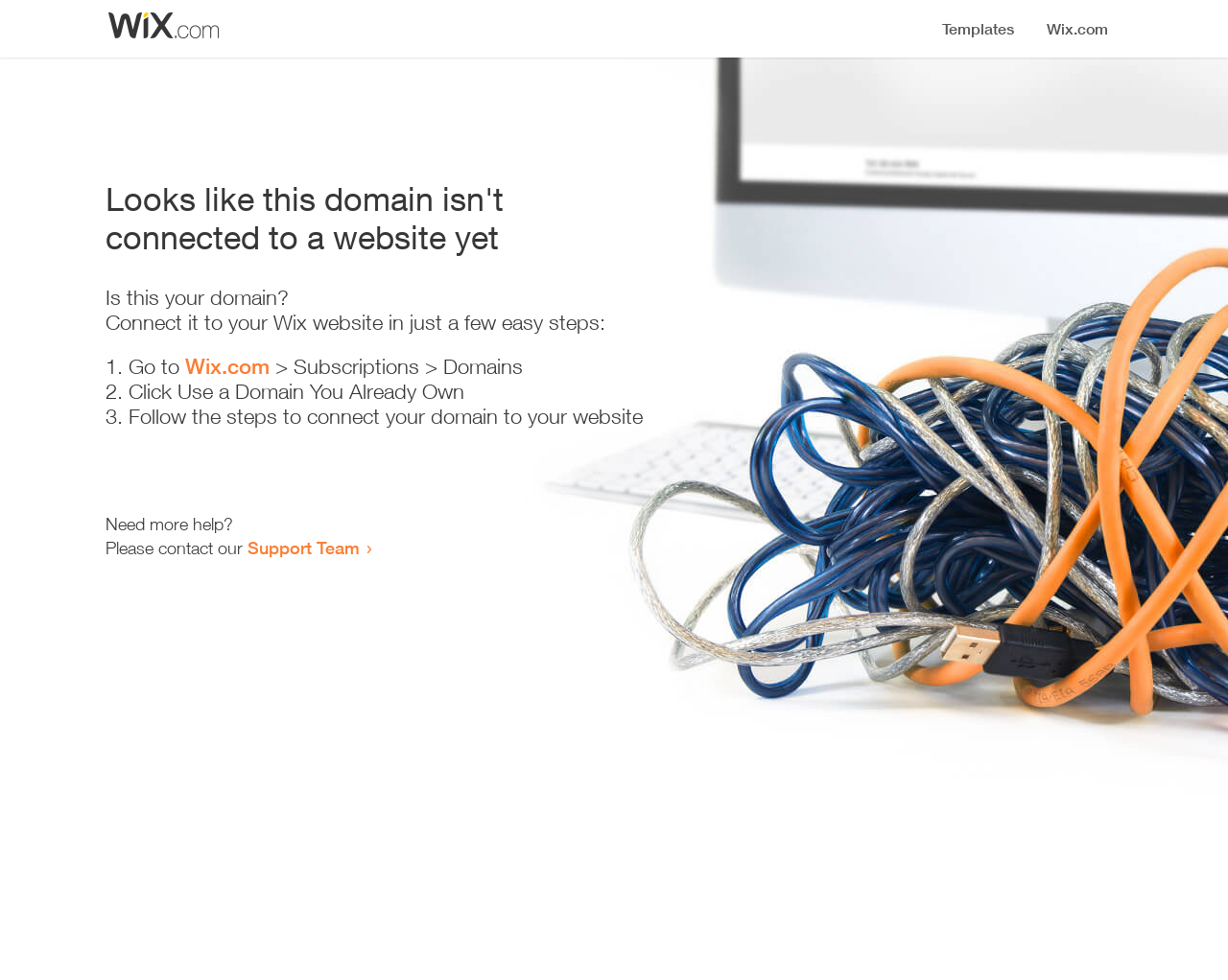Where should I go to start connecting my domain?
Using the information presented in the image, please offer a detailed response to the question.

According to the instructions, I need to 'Go to Wix.com' to start connecting my domain, as mentioned in the step '1. Go to Wix.com > Subscriptions > Domains'.